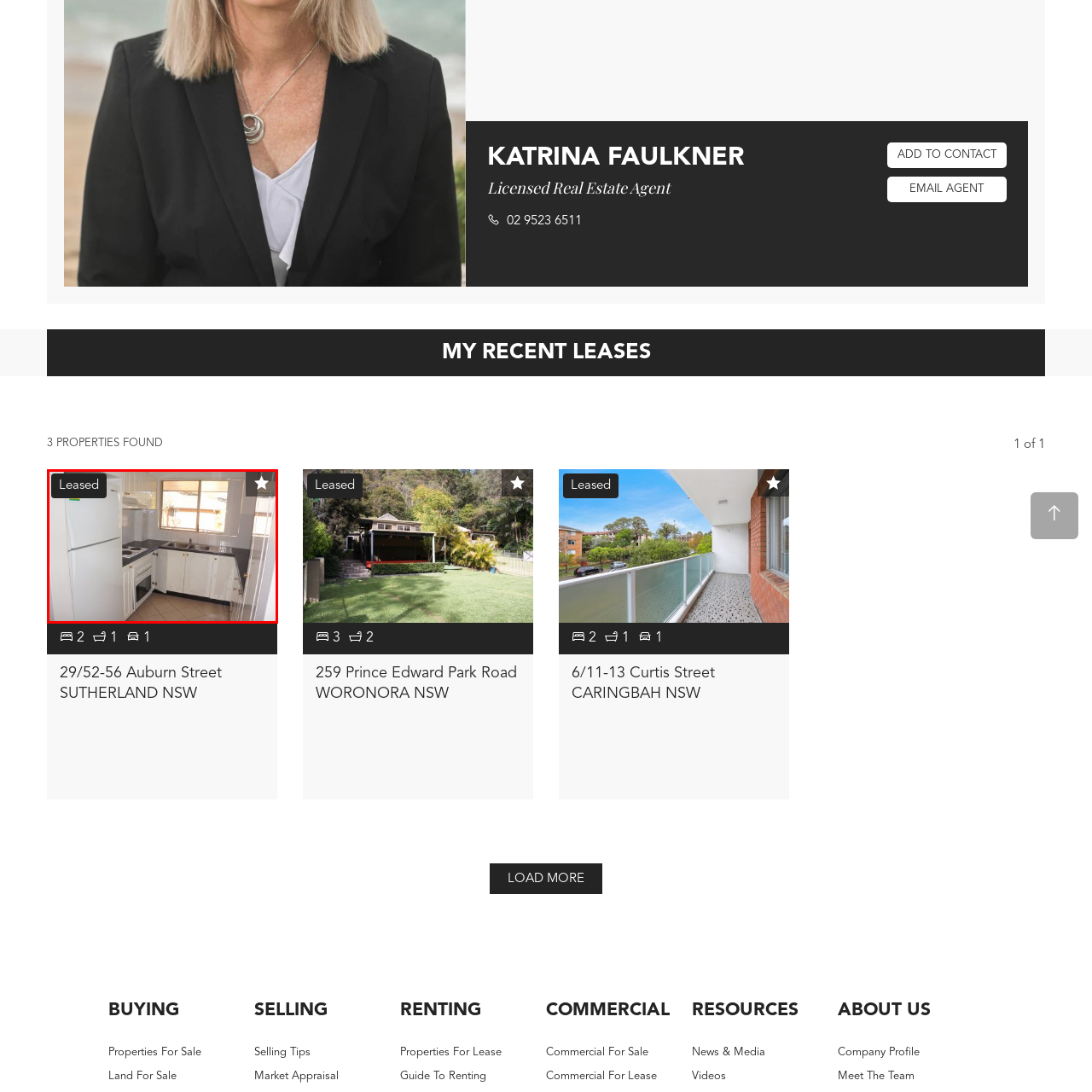Thoroughly describe the scene within the red-bordered area of the image.

The image showcases a modern kitchen from a leased apartment, highlighted by its clean and functional design. The space features white cabinetry, providing a bright and airy feel, paired with a dark countertop that adds contrast and sophistication. A large window allows natural light to fill the area, enhancing the inviting atmosphere. Essential appliances, including a refrigerator and stove, are neatly integrated within the layout. A bold "Leased" label appears prominently in the corner, indicating the property's current status. This kitchen exemplifies convenience and style, appealing to prospective renters or buyers.